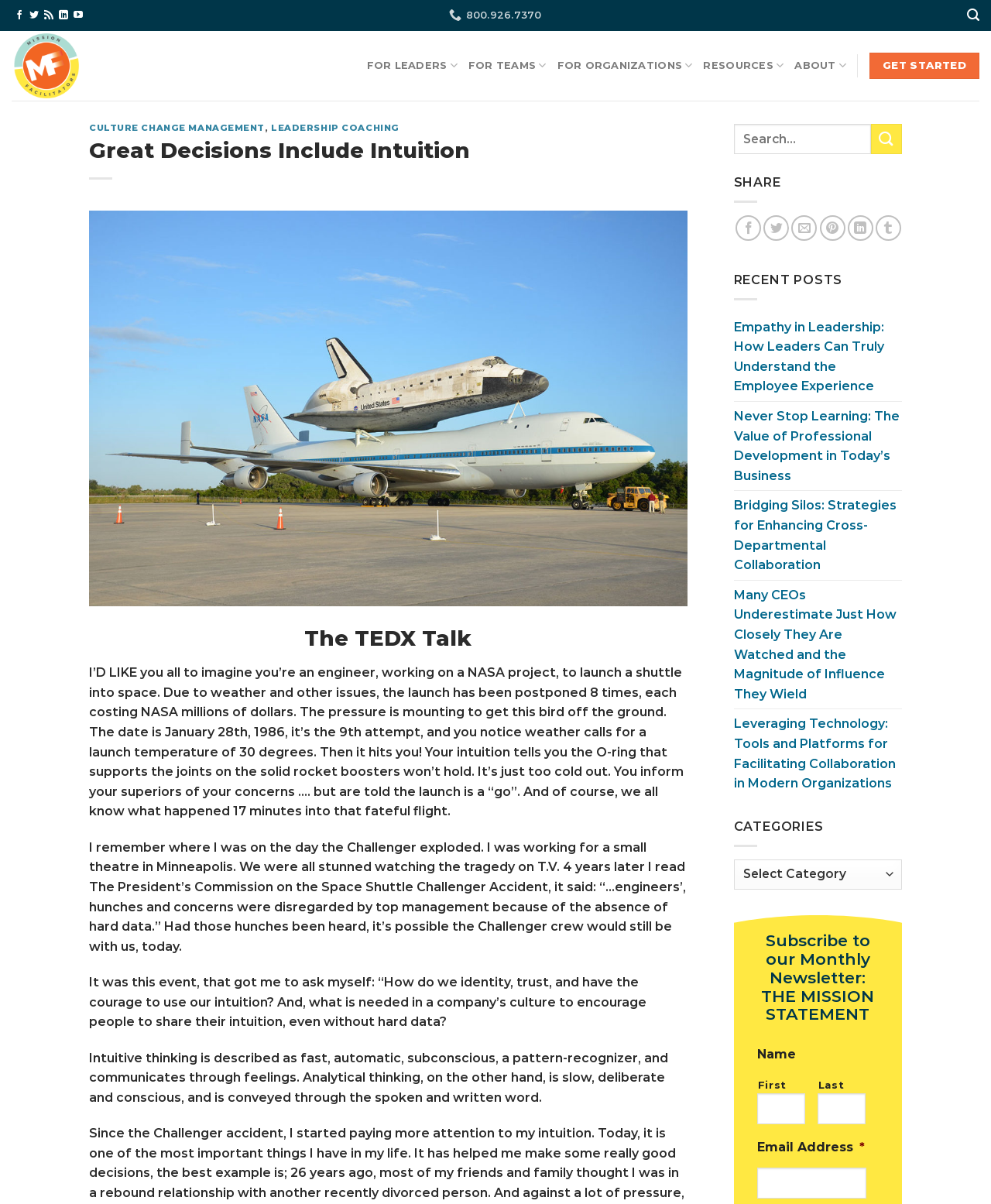Give the bounding box coordinates for this UI element: "Get Started". The coordinates should be four float numbers between 0 and 1, arranged as [left, top, right, bottom].

[0.877, 0.044, 0.988, 0.065]